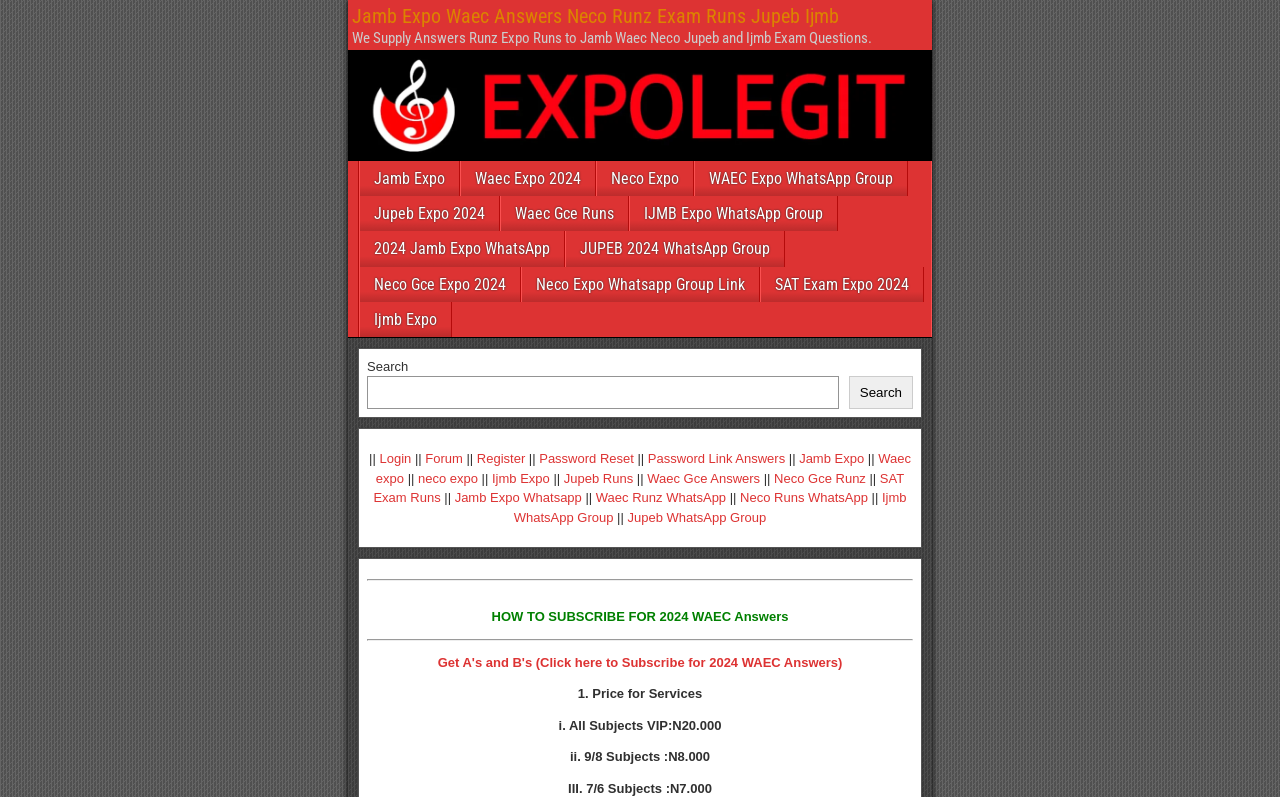Can you provide the bounding box coordinates for the element that should be clicked to implement the instruction: "Search for something"?

[0.287, 0.448, 0.713, 0.514]